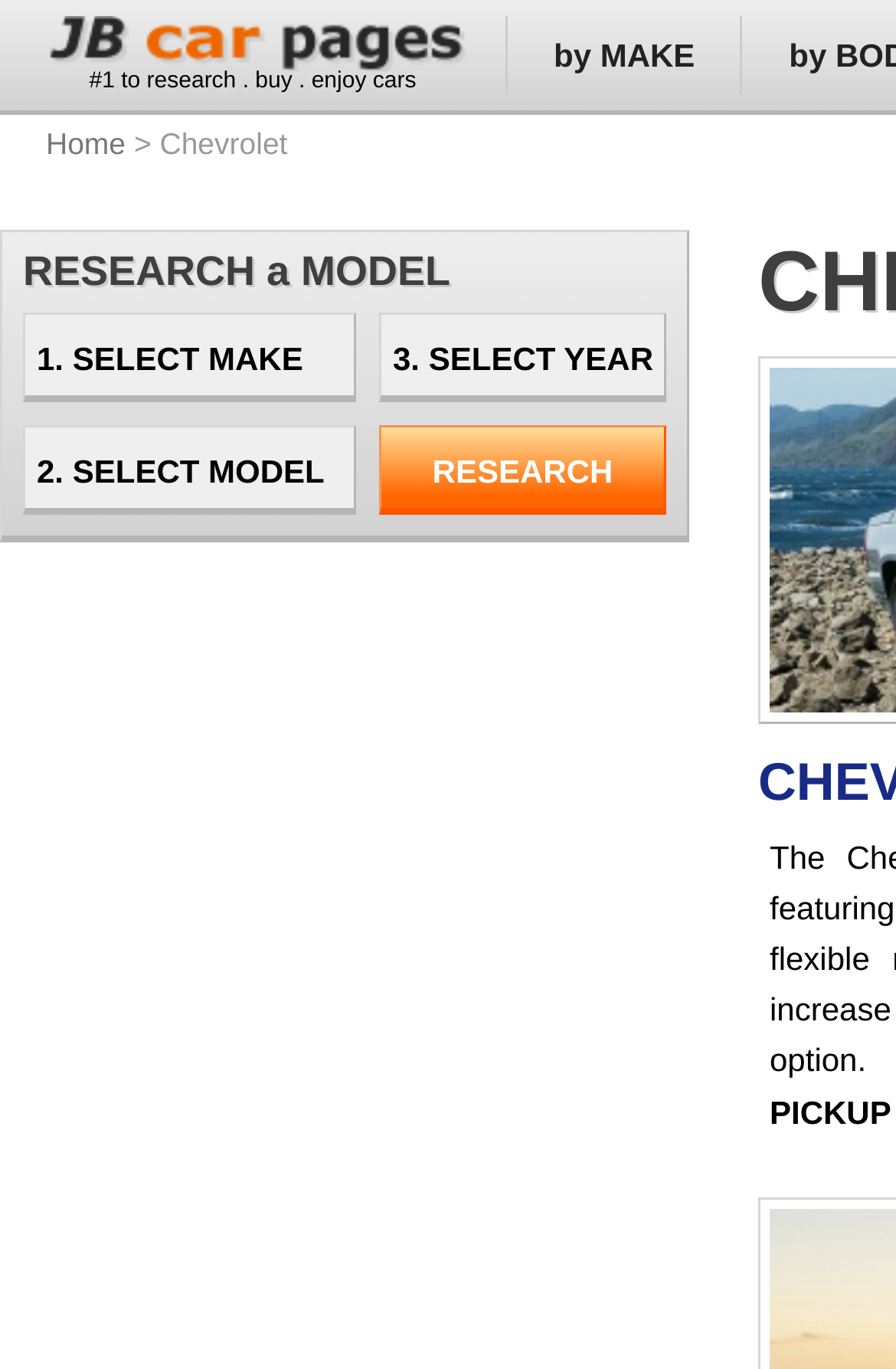Based on the element description, predict the bounding box coordinates (top-left x, top-left y, bottom-right x, bottom-right y) for the UI element in the screenshot: name="Search" value="RESEARCH"

[0.423, 0.311, 0.744, 0.376]